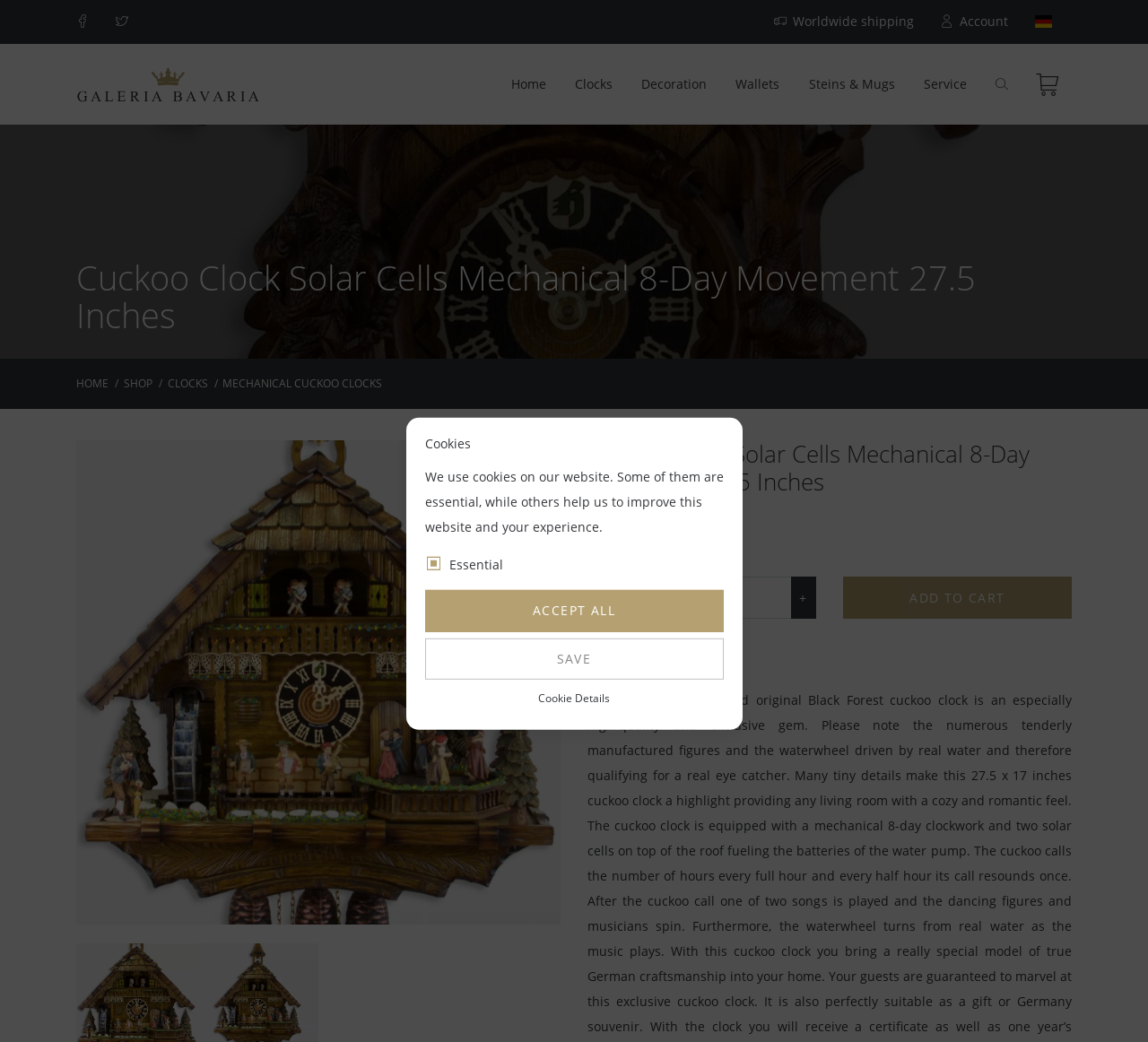Please specify the bounding box coordinates of the clickable region to carry out the following instruction: "Go to the Home page". The coordinates should be four float numbers between 0 and 1, in the format [left, top, right, bottom].

[0.44, 0.043, 0.481, 0.119]